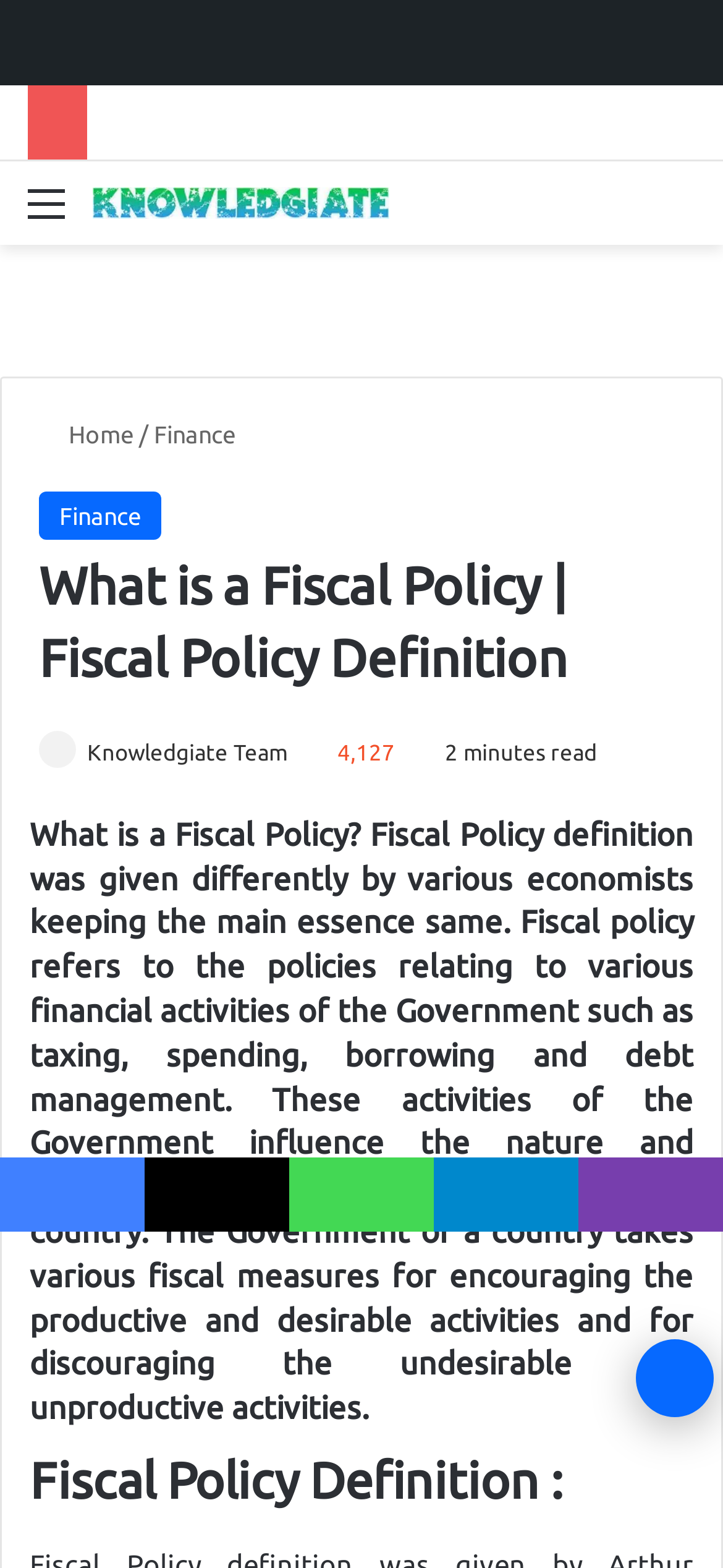What is the name of the blog?
Using the image, respond with a single word or phrase.

Business Finance and Accounting Blog